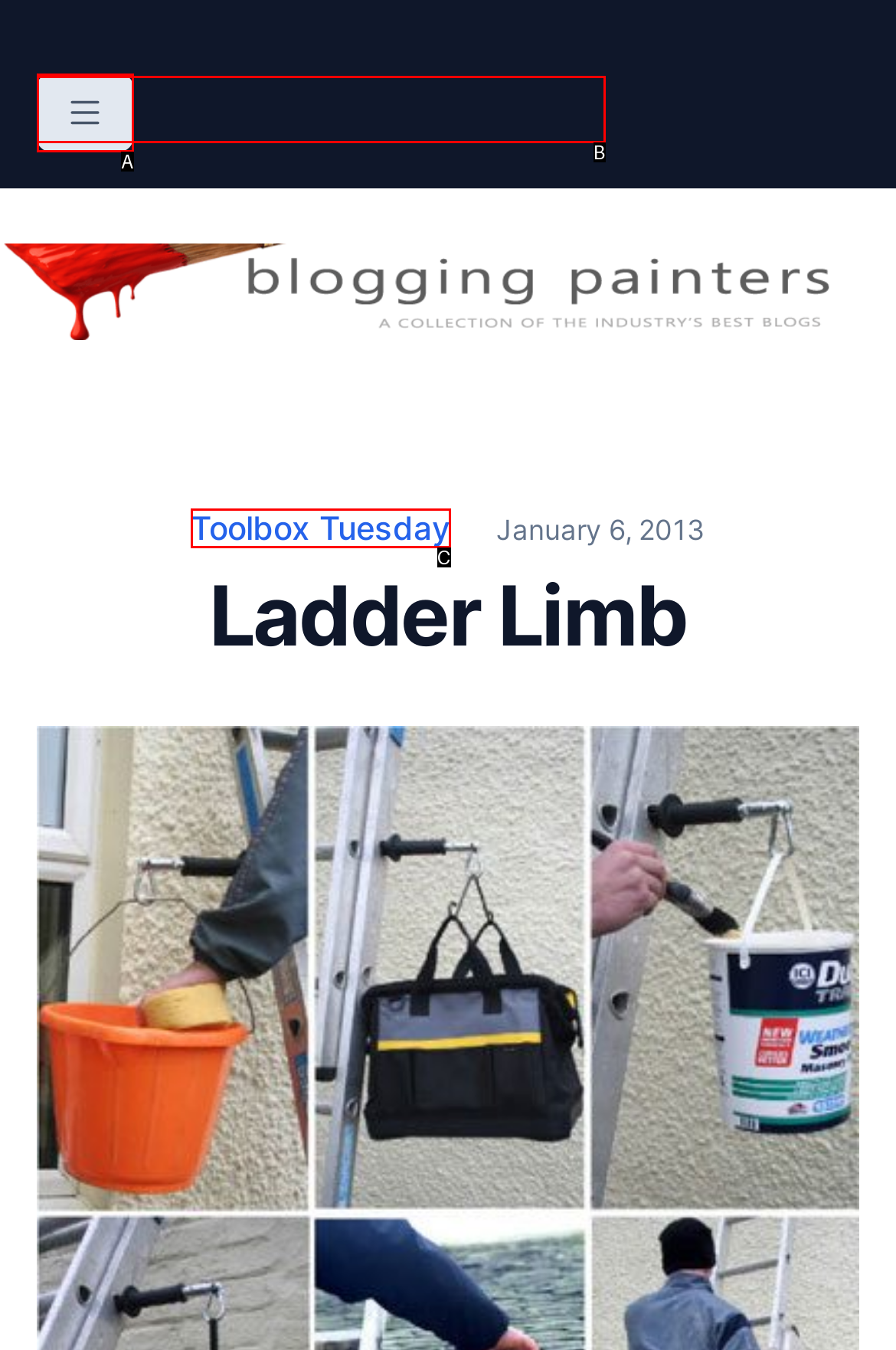Choose the option that best matches the description: Toolbox Tuesday
Indicate the letter of the matching option directly.

C